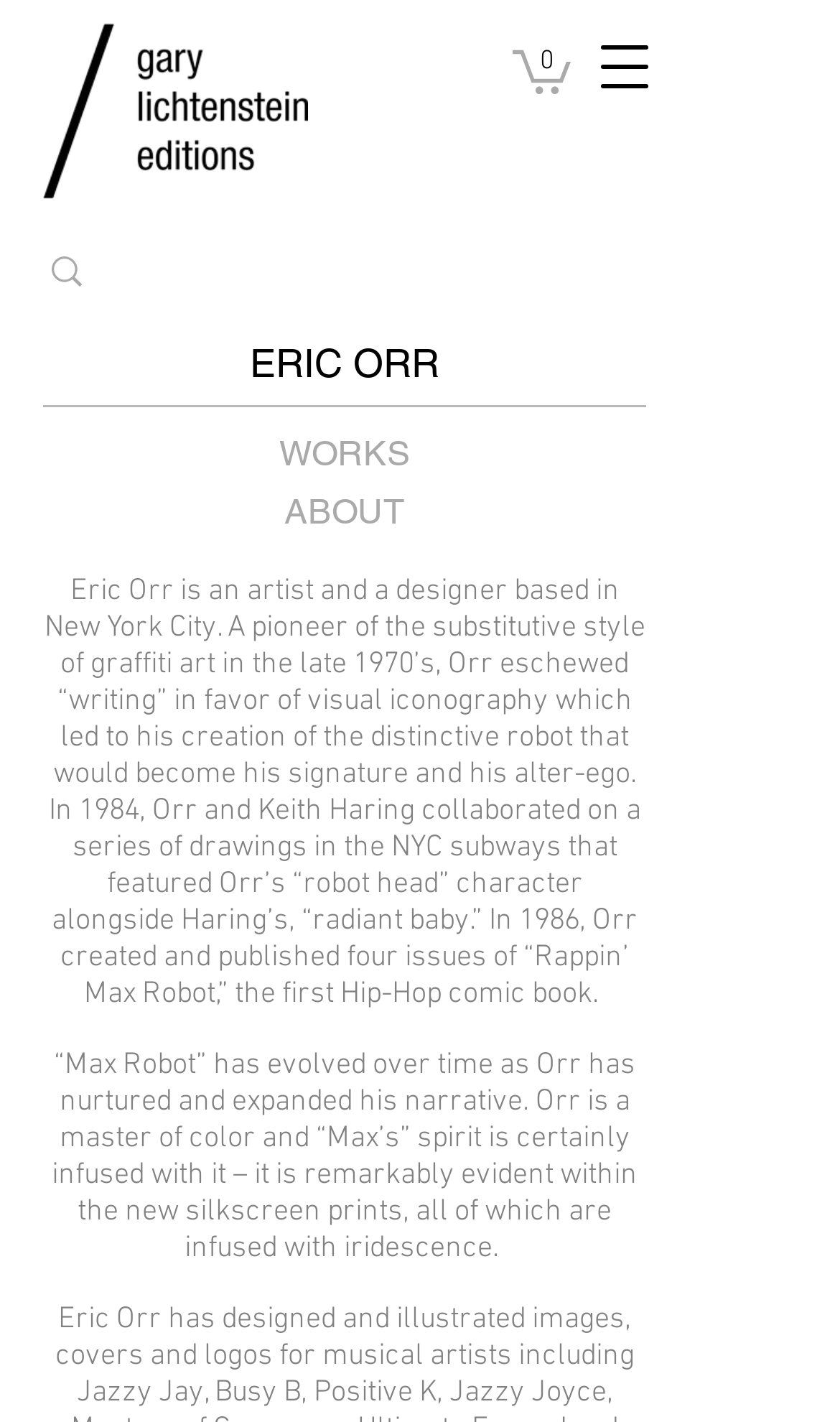Create a detailed narrative describing the layout and content of the webpage.

The webpage is about fine art silkscreen prints by Eric Orr at Gary Lichtenstein Editions. At the top left, there is a logo of Gary Lichtenstein Editions, which is a black line slanted to the right next to black text on a white background. To the right of the logo, there is a cart icon with the text "Cart with 0 items". 

Below the logo, there is a search bar with a magnifying glass icon on the left and a text input field on the right. The search bar spans almost the entire width of the page. 

On the top right, there is a navigation menu button with the text "Open navigation menu". When clicked, it opens a dialog with navigation options. 

Below the navigation menu button, there is a heading "ERIC ORR" in a large font size. Underneath the heading, there are two links, "WORKS" and "ABOUT", placed side by side. 

The main content of the page is a biography of Eric Orr, which is divided into two paragraphs. The first paragraph describes Eric Orr's background as an artist and designer, his pioneer work in graffiti art, and his collaboration with Keith Haring. The second paragraph talks about the evolution of his character "Max Robot" and his mastery of color in his silkscreen prints. The biography text spans almost the entire width of the page and takes up most of the page's vertical space.